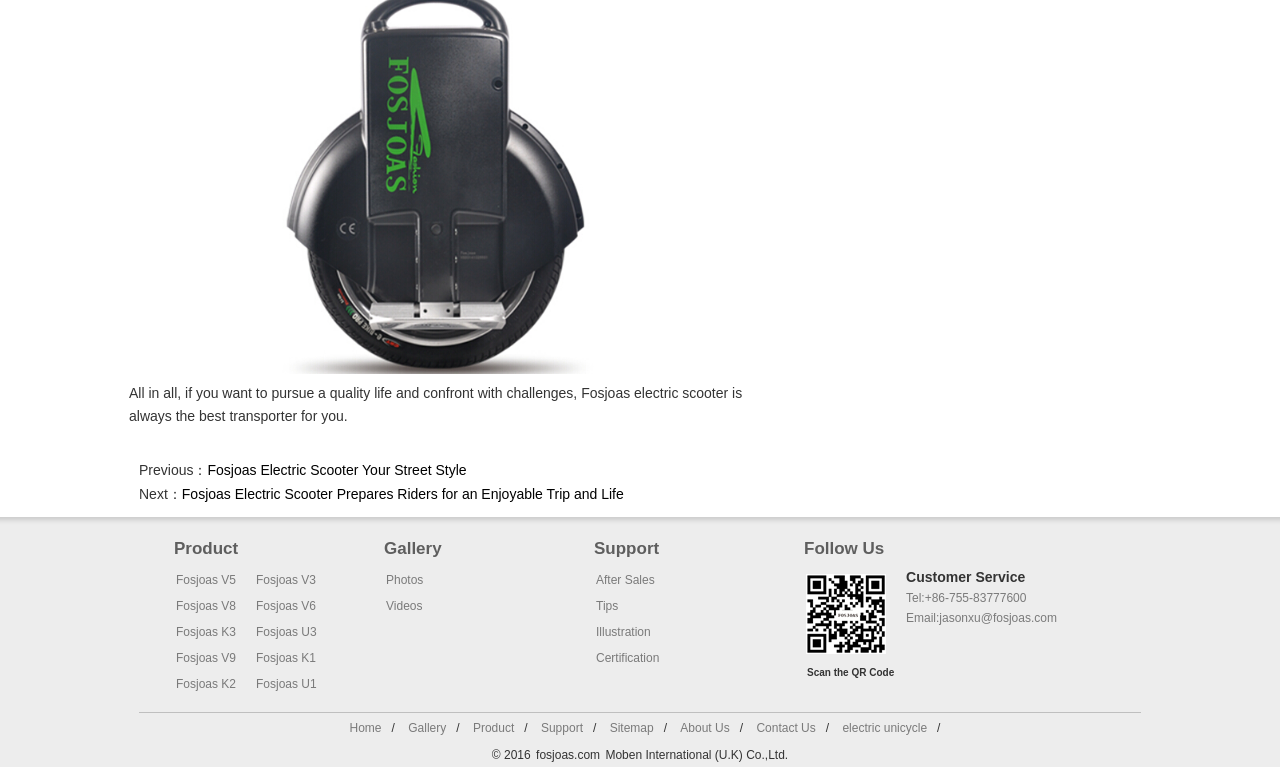Could you indicate the bounding box coordinates of the region to click in order to complete this instruction: "Contact Customer Service".

[0.7, 0.767, 0.812, 0.793]